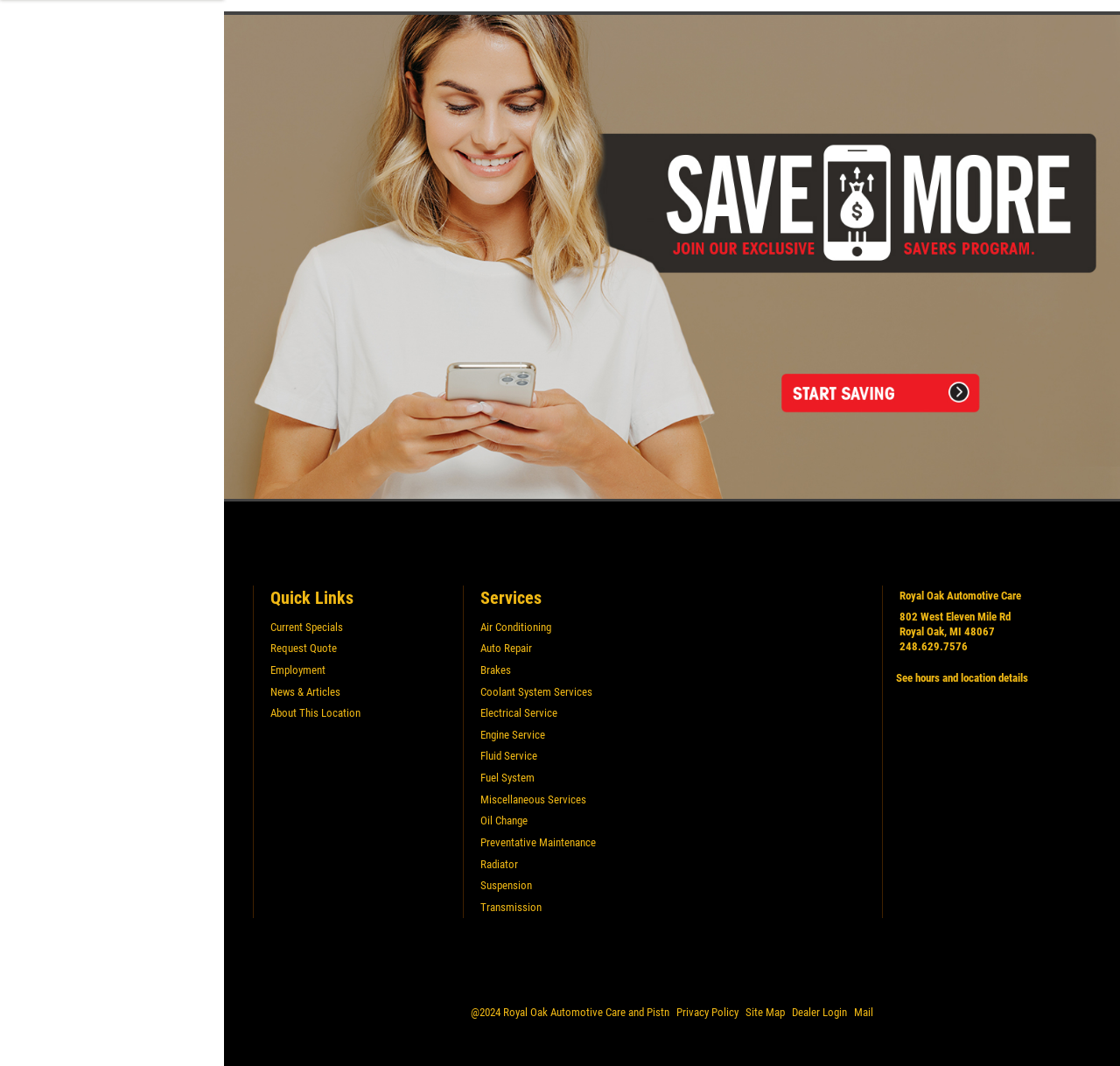With reference to the screenshot, provide a detailed response to the question below:
How many services are listed under 'Services'?

The number of services listed under 'Services' can be counted by looking at the links under the 'Services' heading. There are 15 links, each representing a different service, such as 'Air Conditioning', 'Auto Repair', 'Brakes', and so on.